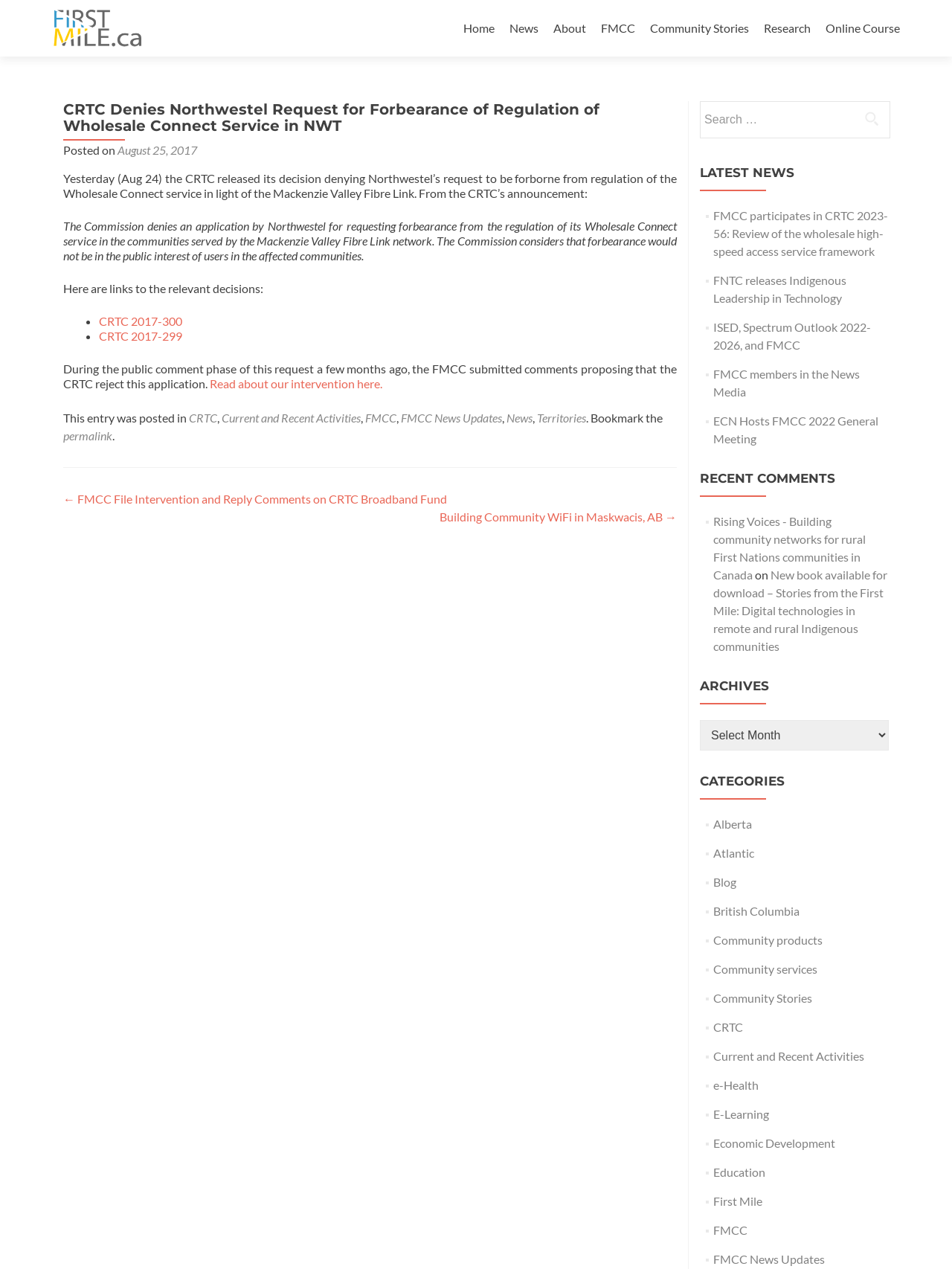Determine the bounding box coordinates of the clickable element to achieve the following action: 'Click on the 'Home' link'. Provide the coordinates as four float values between 0 and 1, formatted as [left, top, right, bottom].

[0.487, 0.012, 0.52, 0.032]